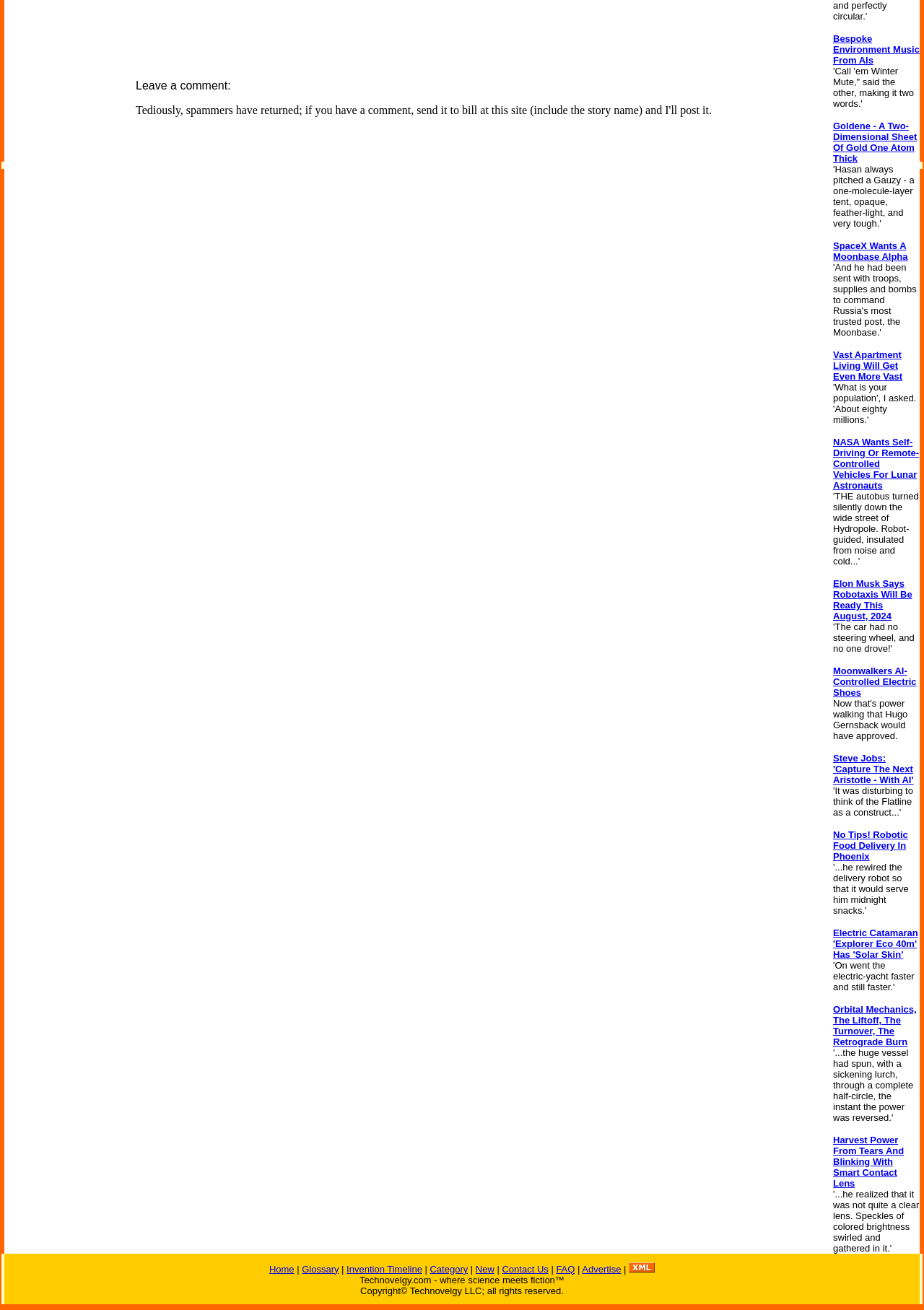How many links are there in the main section? Analyze the screenshot and reply with just one word or a short phrase.

11